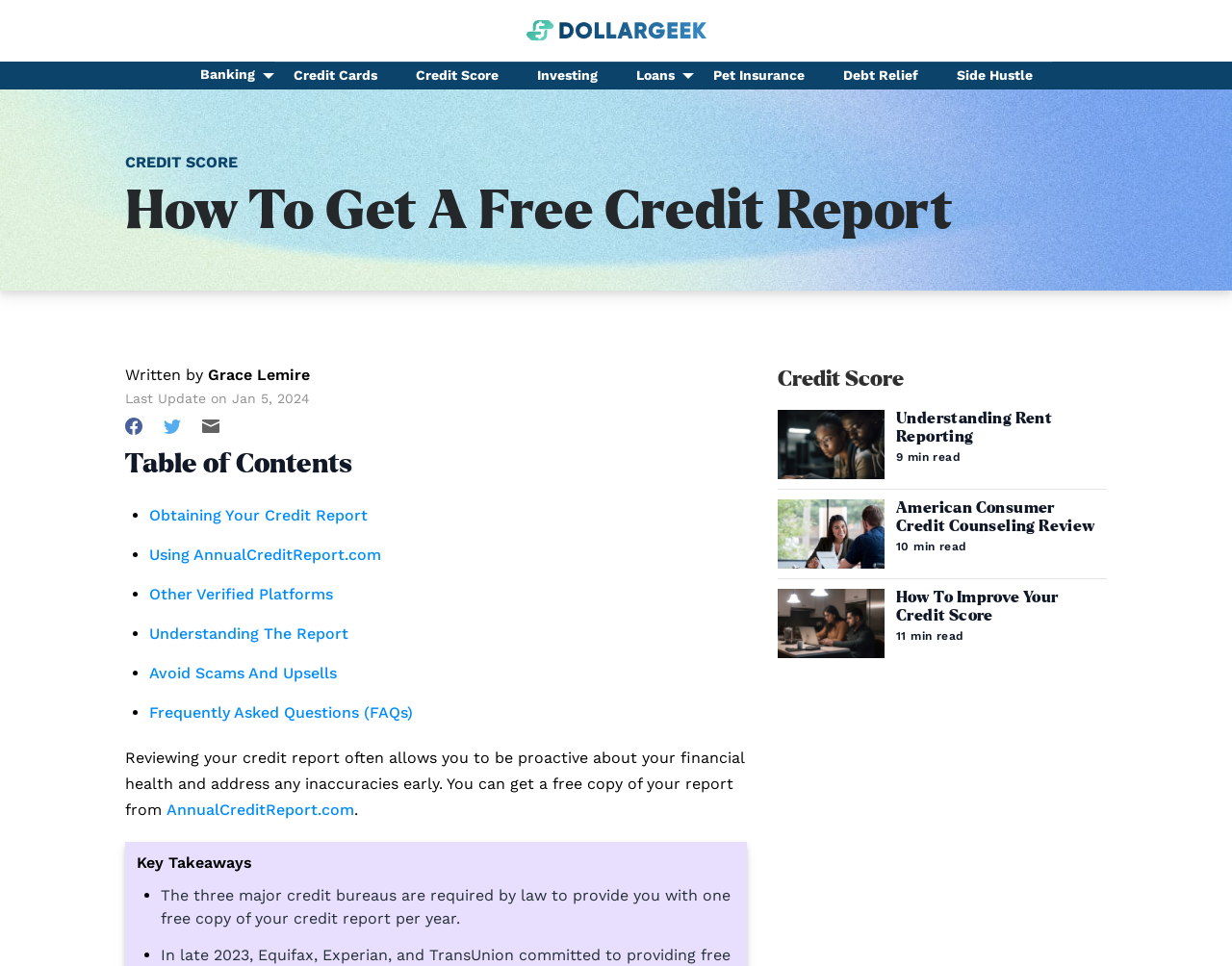Please mark the clickable region by giving the bounding box coordinates needed to complete this instruction: "Click on the 'How To Improve Your Credit Score' article".

[0.727, 0.61, 0.898, 0.647]